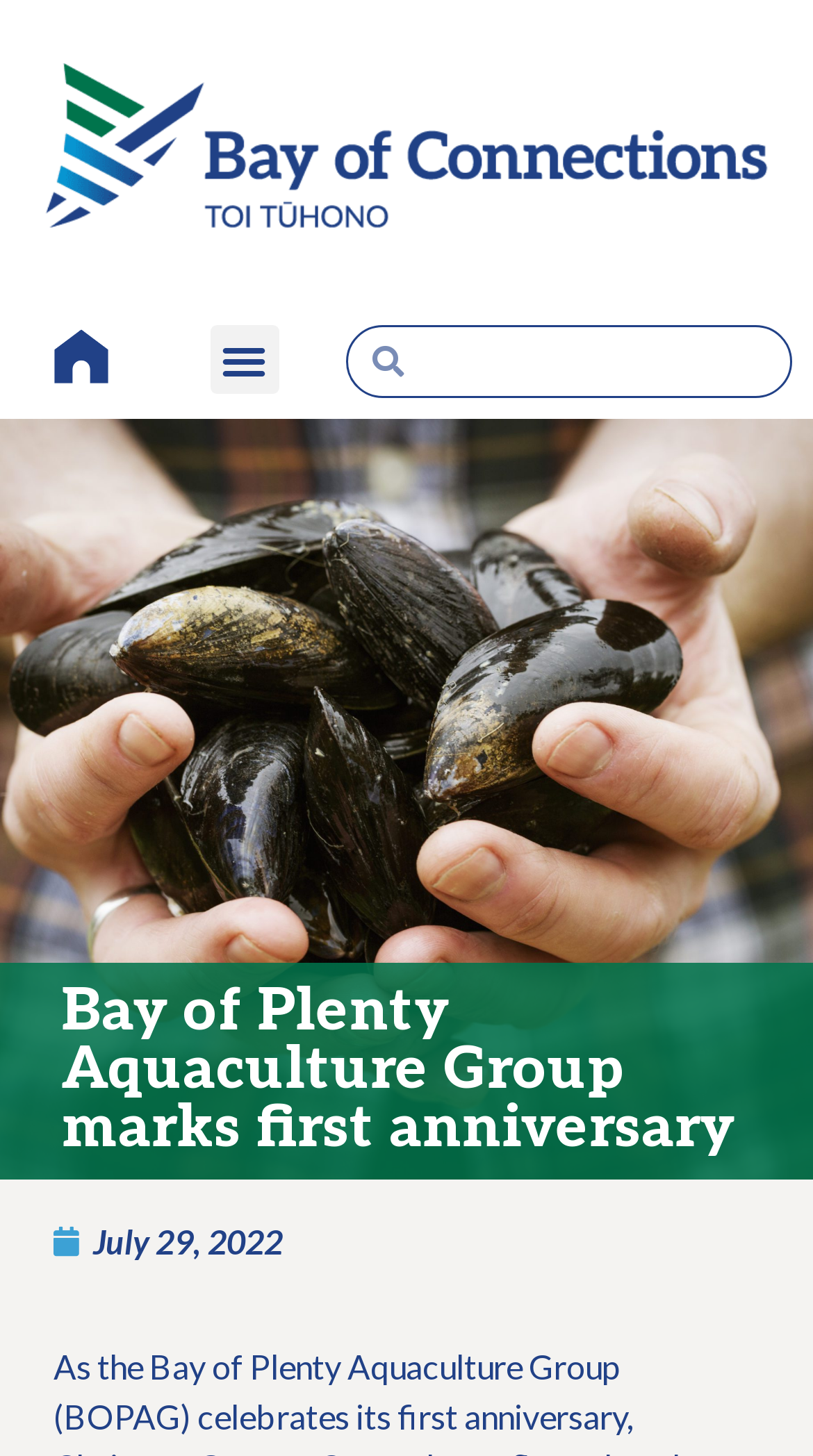Analyze the image and answer the question with as much detail as possible: 
How many links are at the top of the webpage?

I found the number of links at the top of the webpage by looking at the link elements located at the top of the webpage, and I counted two links.